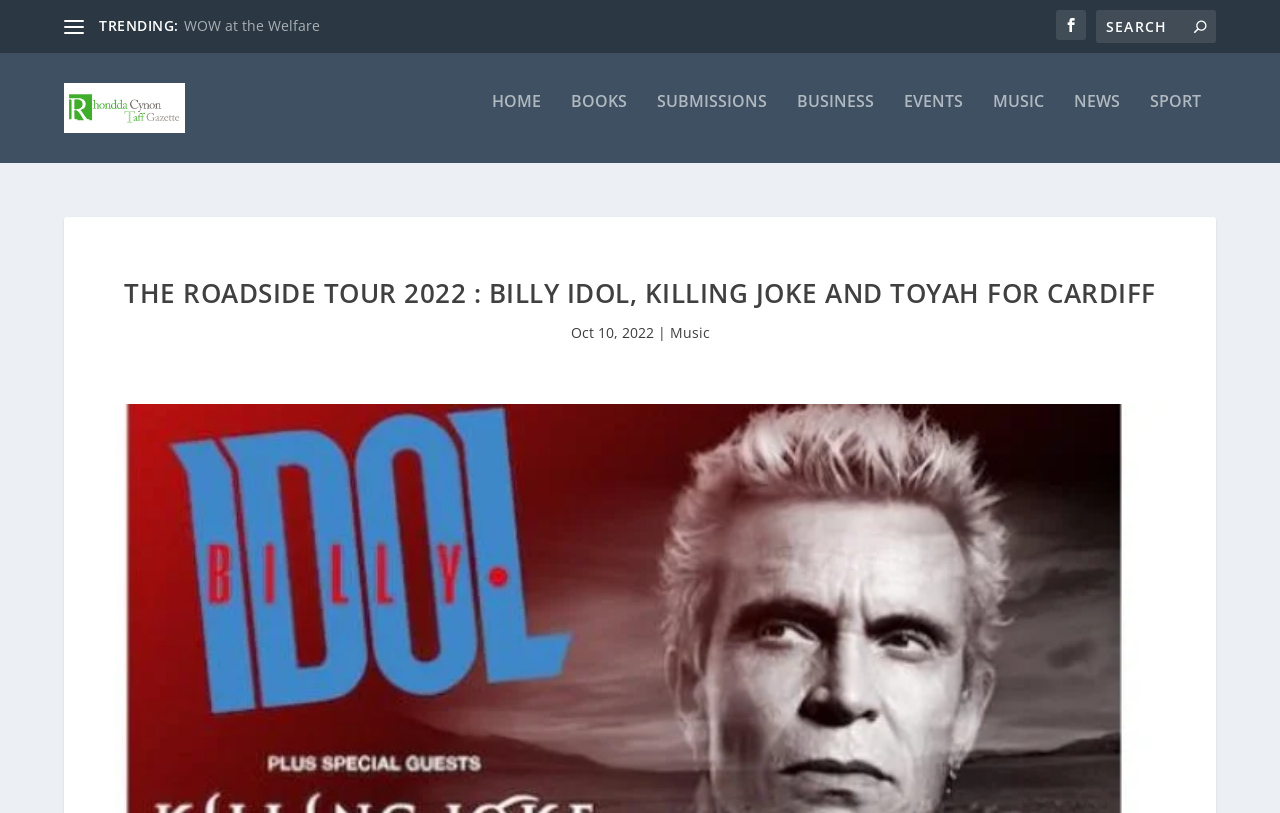Using the provided element description "New Life", determine the bounding box coordinates of the UI element.

None